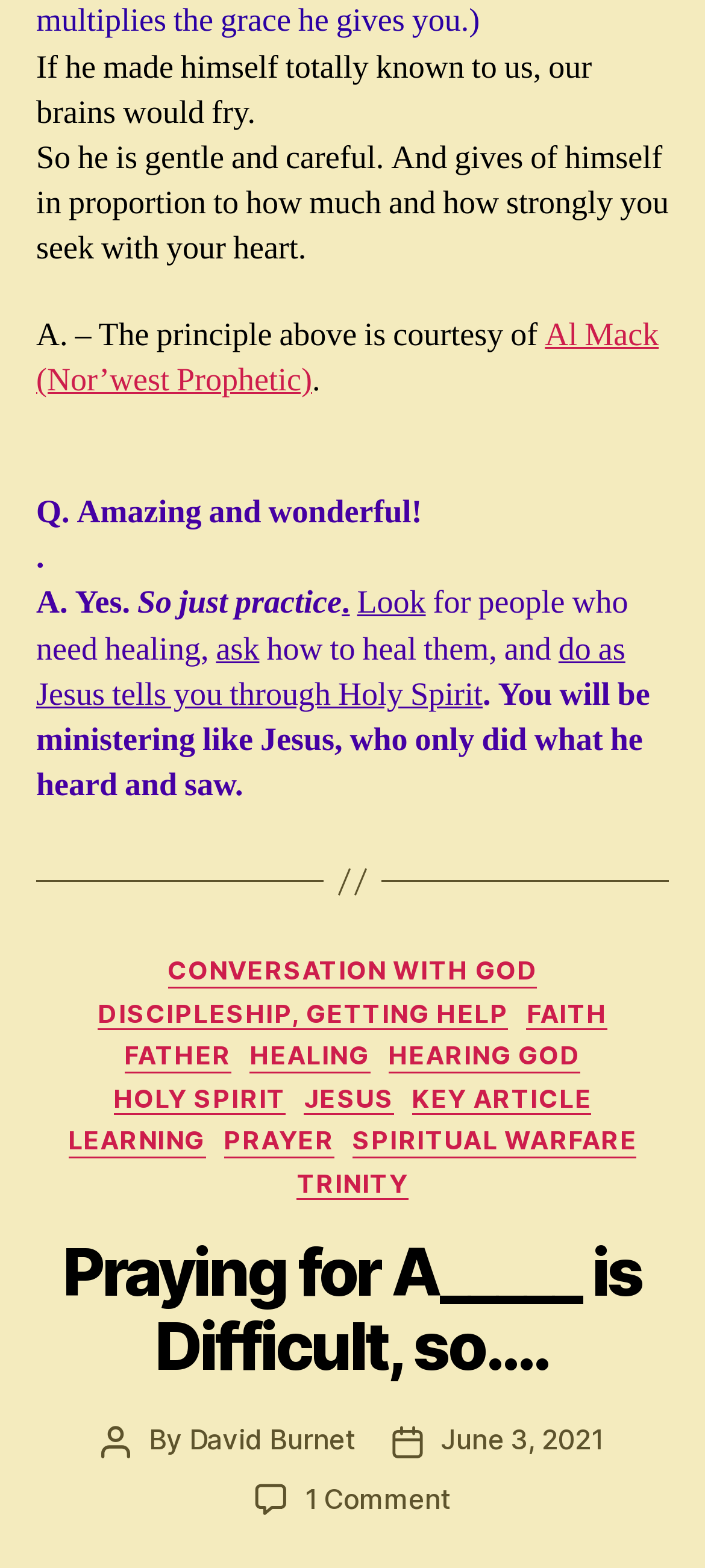Identify the bounding box of the UI element that matches this description: "Conversation with God".

[0.237, 0.609, 0.763, 0.63]